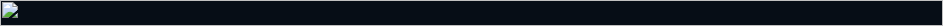Give a one-word or one-phrase response to the question:
What is the purpose of the cryogenic processing?

Enhance metal and plastic parts